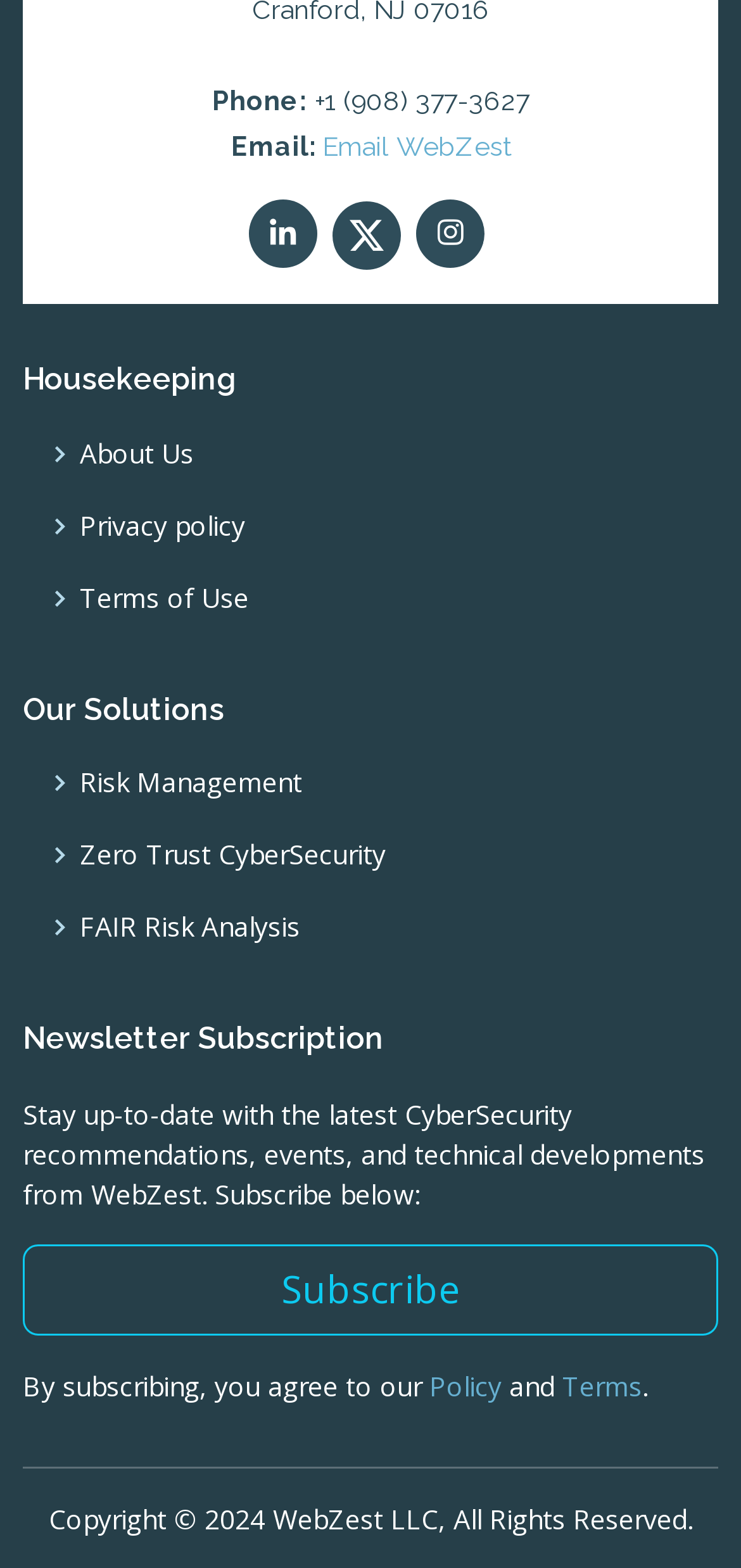What is the purpose of the newsletter subscription section?
Please provide a full and detailed response to the question.

The newsletter subscription section is located at the bottom of the webpage, and its purpose is to allow users to stay up-to-date with the latest CyberSecurity recommendations, events, and technical developments from WebZest, as stated in the StaticText element above the subscription button.